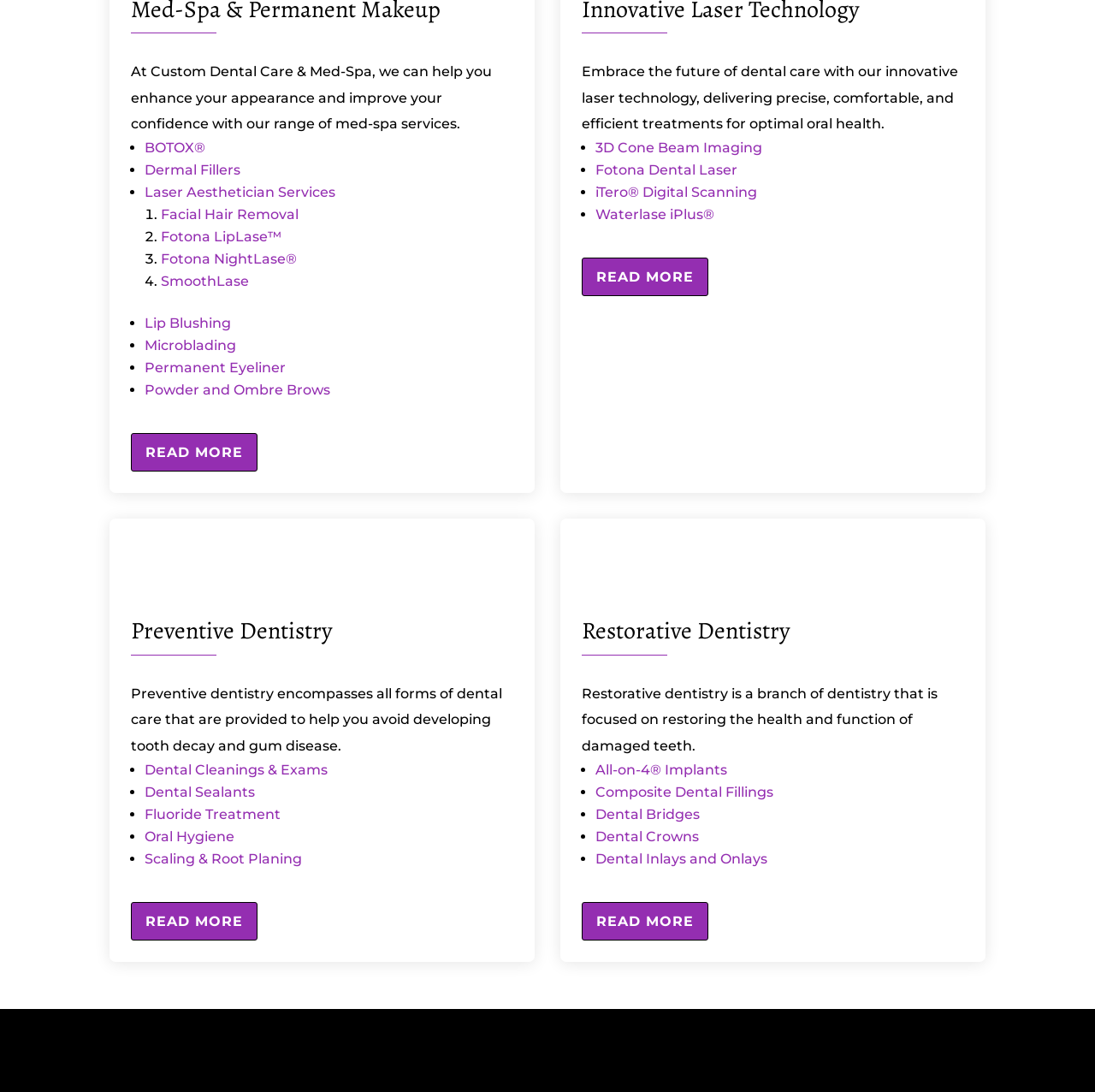Please provide the bounding box coordinates in the format (top-left x, top-left y, bottom-right x, bottom-right y). Remember, all values are floating point numbers between 0 and 1. What is the bounding box coordinate of the region described as: Powder and Ombre Brows

[0.132, 0.35, 0.302, 0.365]